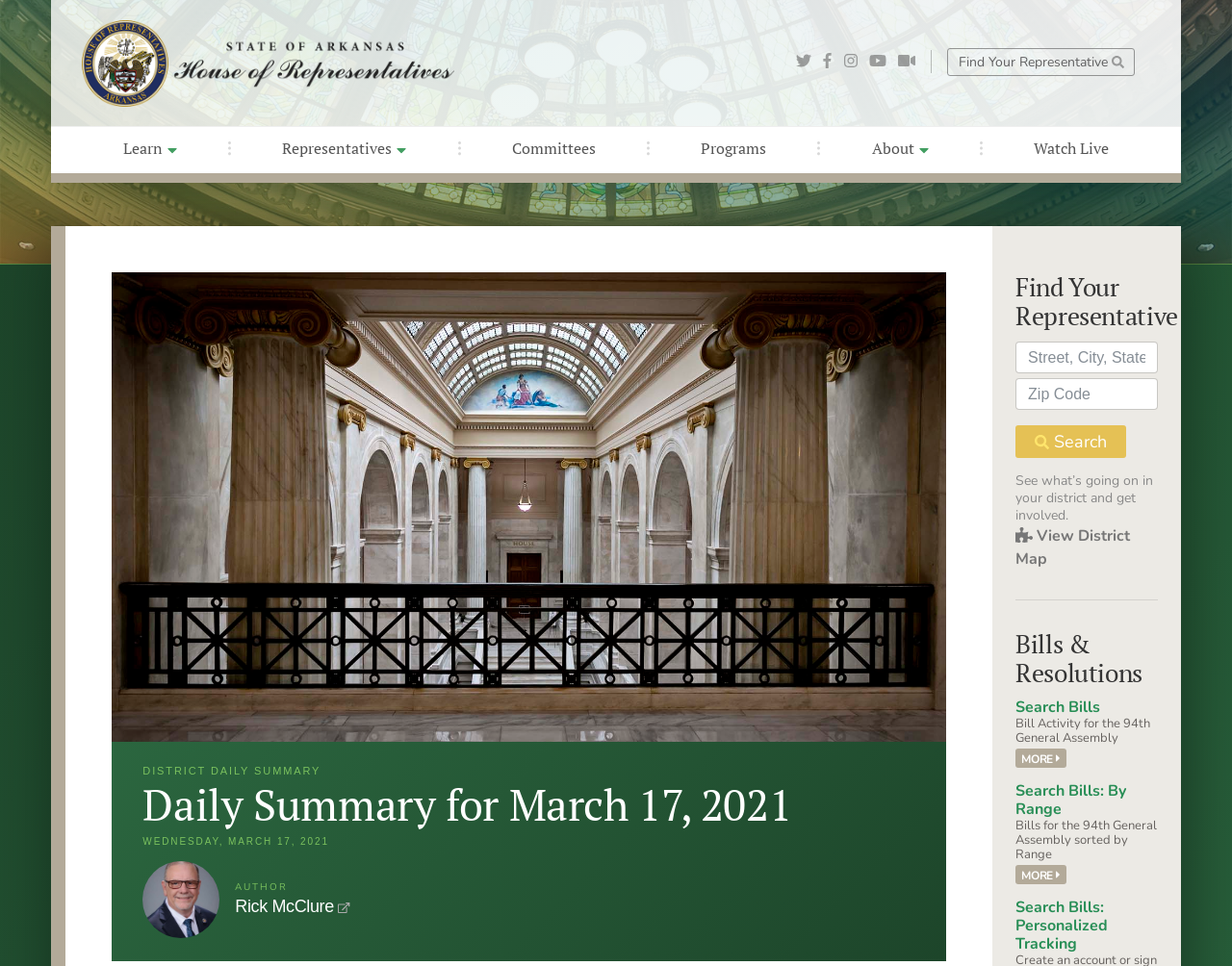What is the name of the house of representatives?
Utilize the image to construct a detailed and well-explained answer.

I found the answer by looking at the top-left corner of the webpage, where there is a link with the text 'Arkansas House of Representatives'.